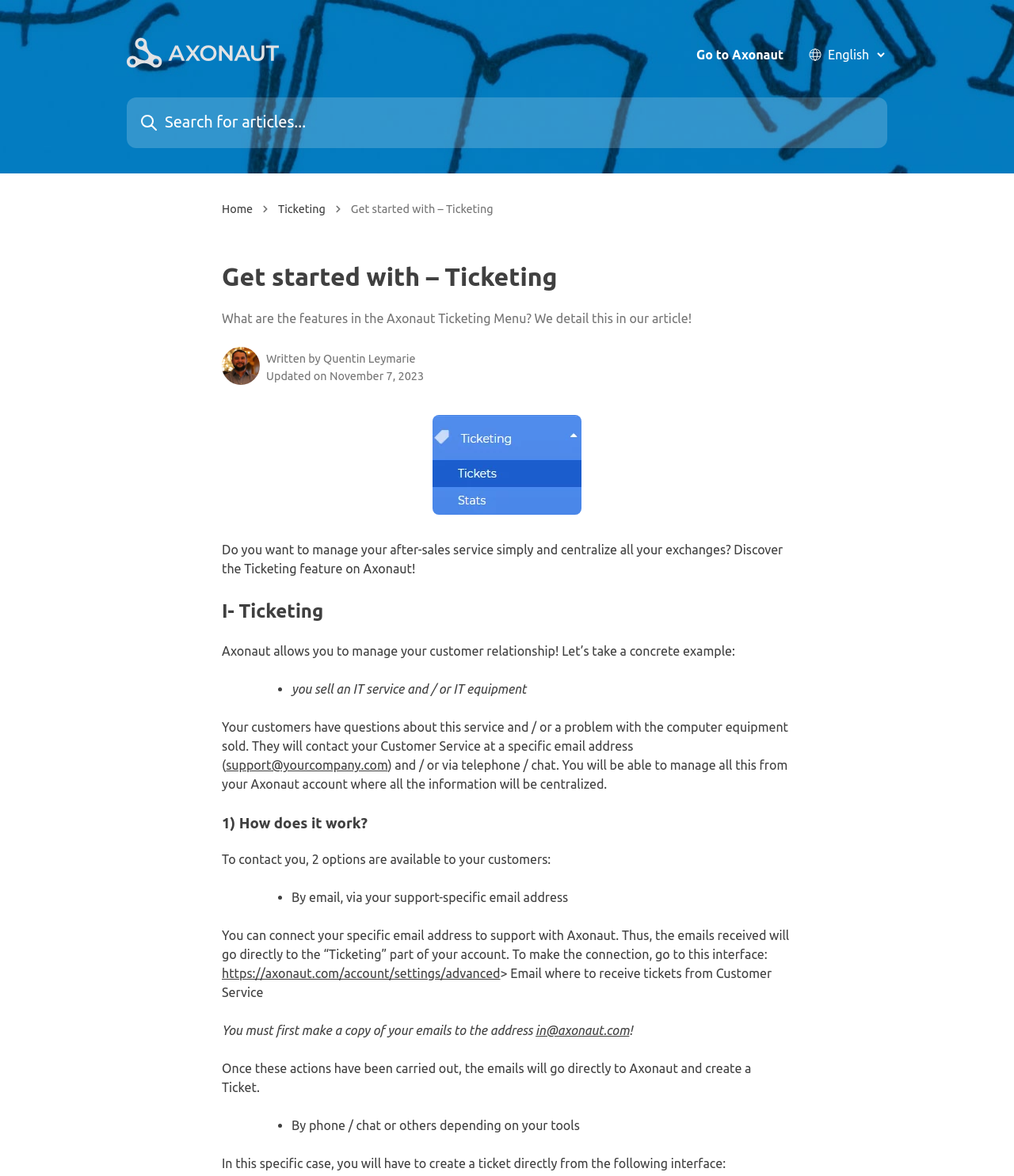Provide a single word or phrase answer to the question: 
What are the two options for customers to contact the support team?

Email and phone/chat